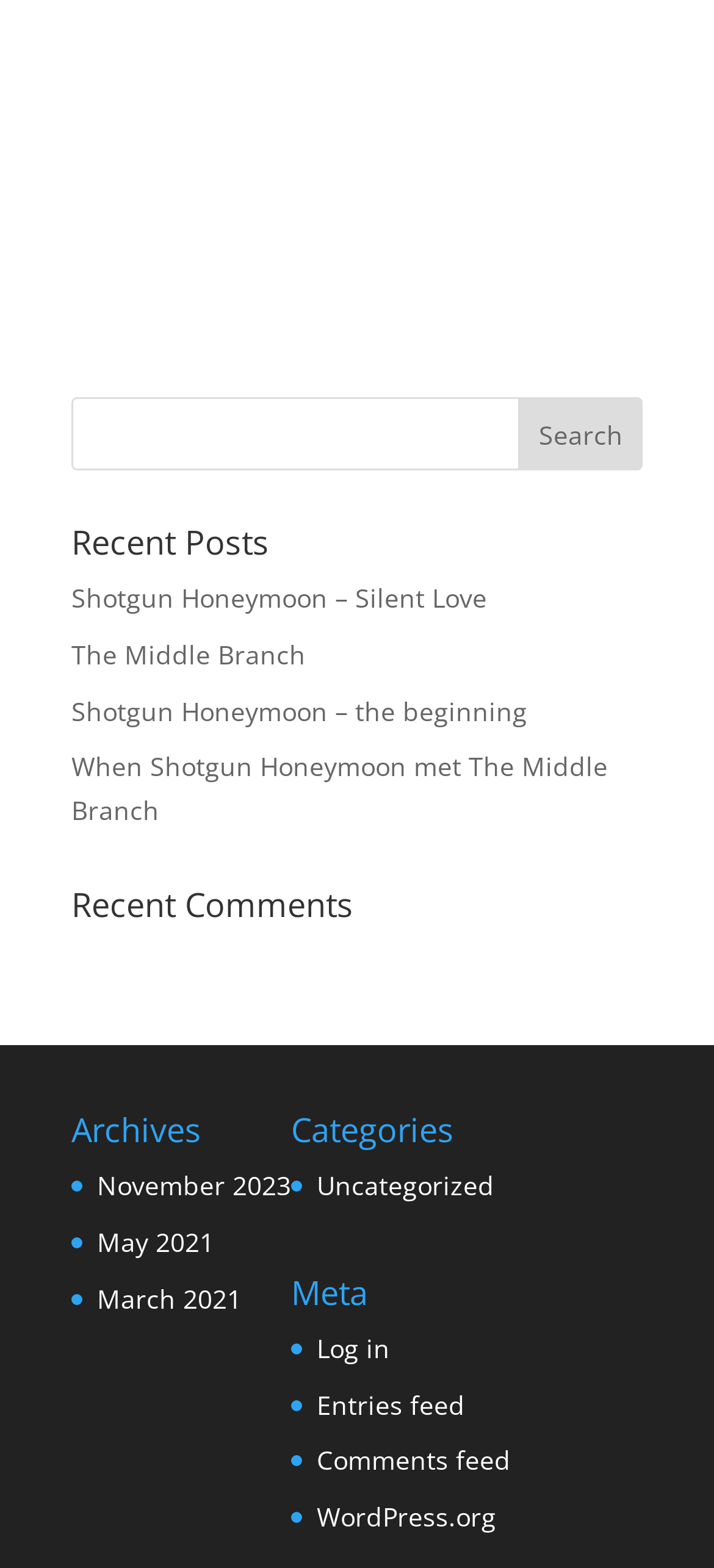How many archives are available?
Answer the question with a single word or phrase, referring to the image.

3